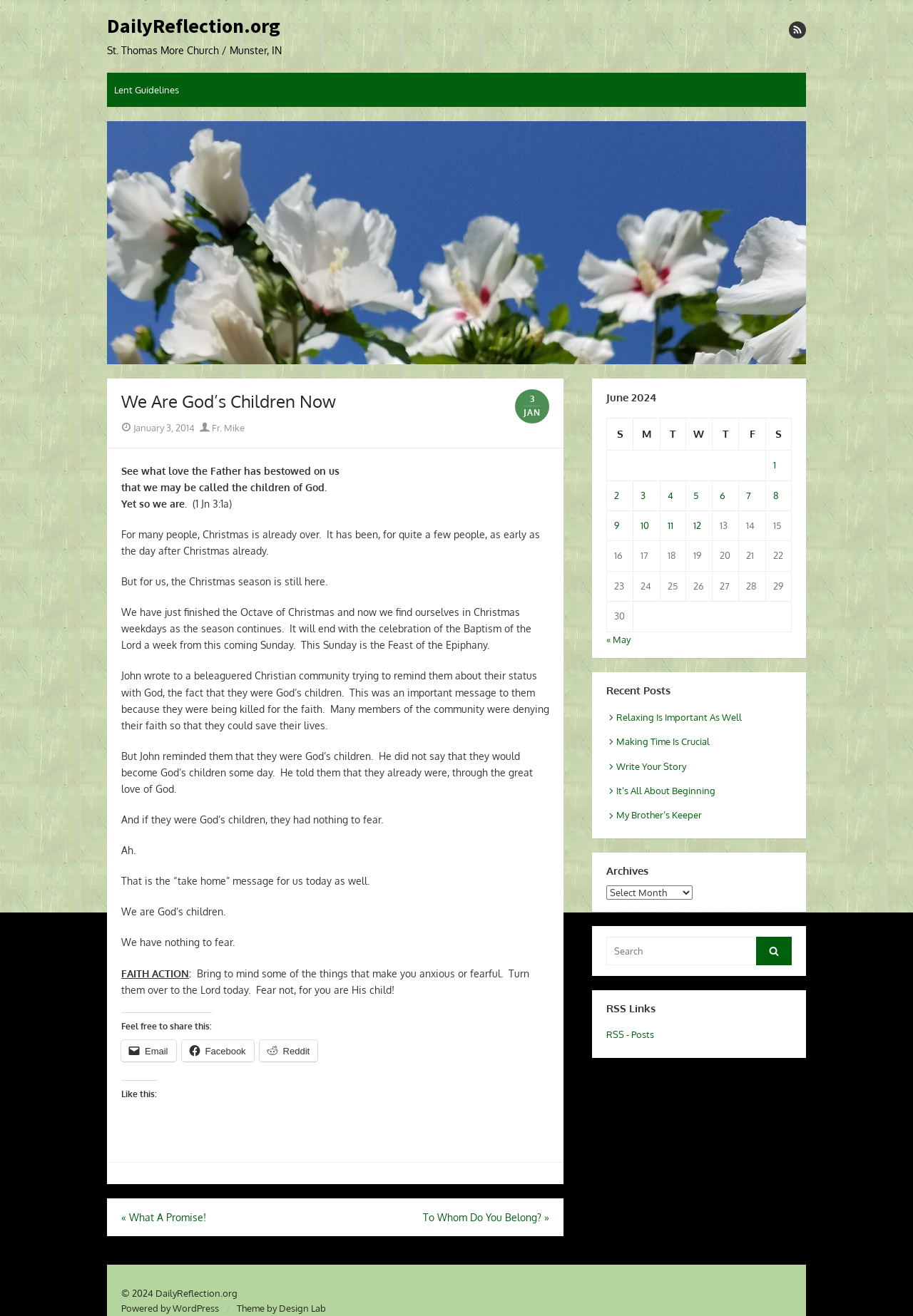Please indicate the bounding box coordinates of the element's region to be clicked to achieve the instruction: "Click on the 'DailyReflection.org' link". Provide the coordinates as four float numbers between 0 and 1, i.e., [left, top, right, bottom].

[0.117, 0.011, 0.307, 0.029]